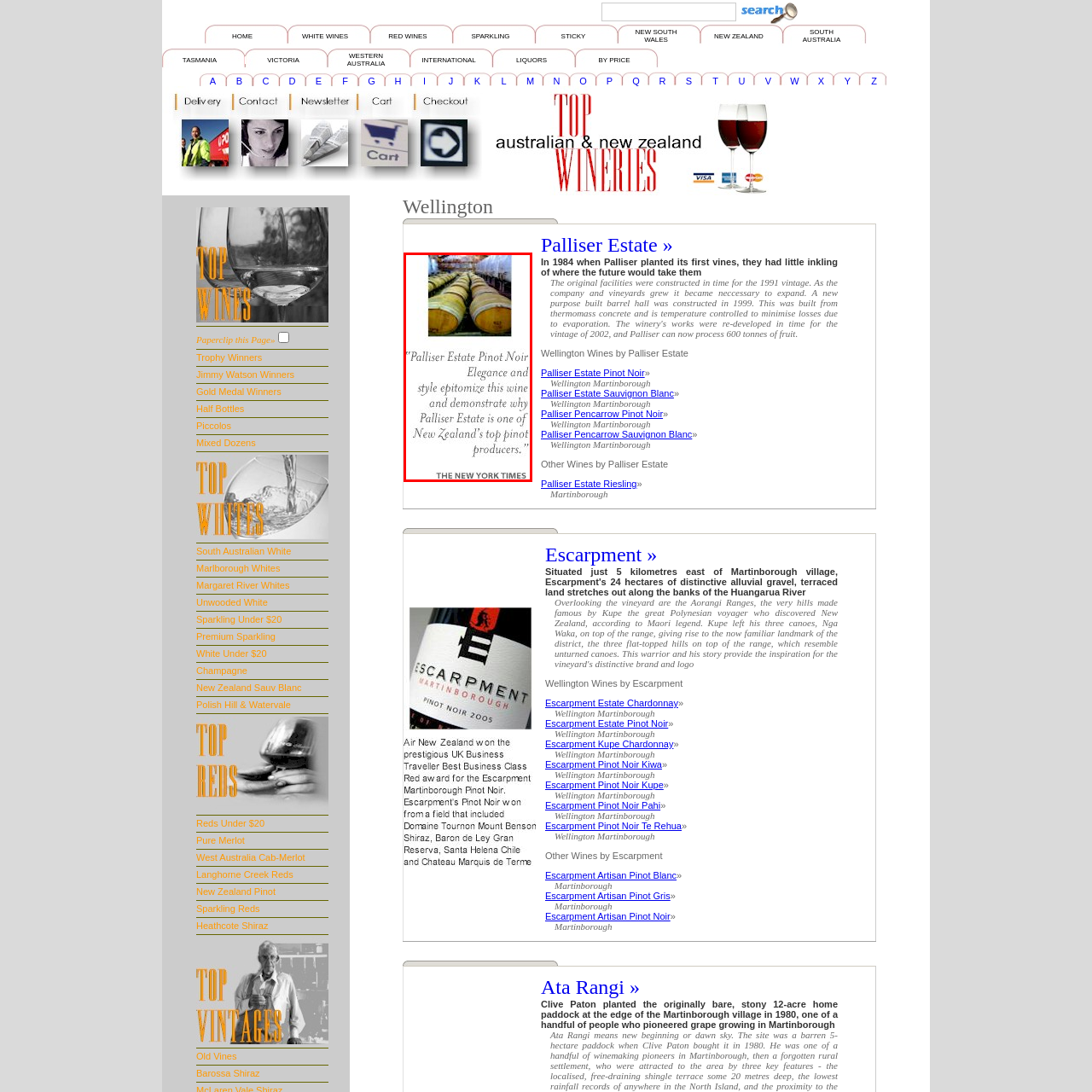Observe the image encased in the red box and deliver an in-depth response to the subsequent question by interpreting the details within the image:
What type of wine is being highlighted?

The quote specifically mentions Palliser Estate Pinot Noir, emphasizing its excellence and quality, and positioning Palliser Estate as a standout vineyard in the realm of Pinot Noir.